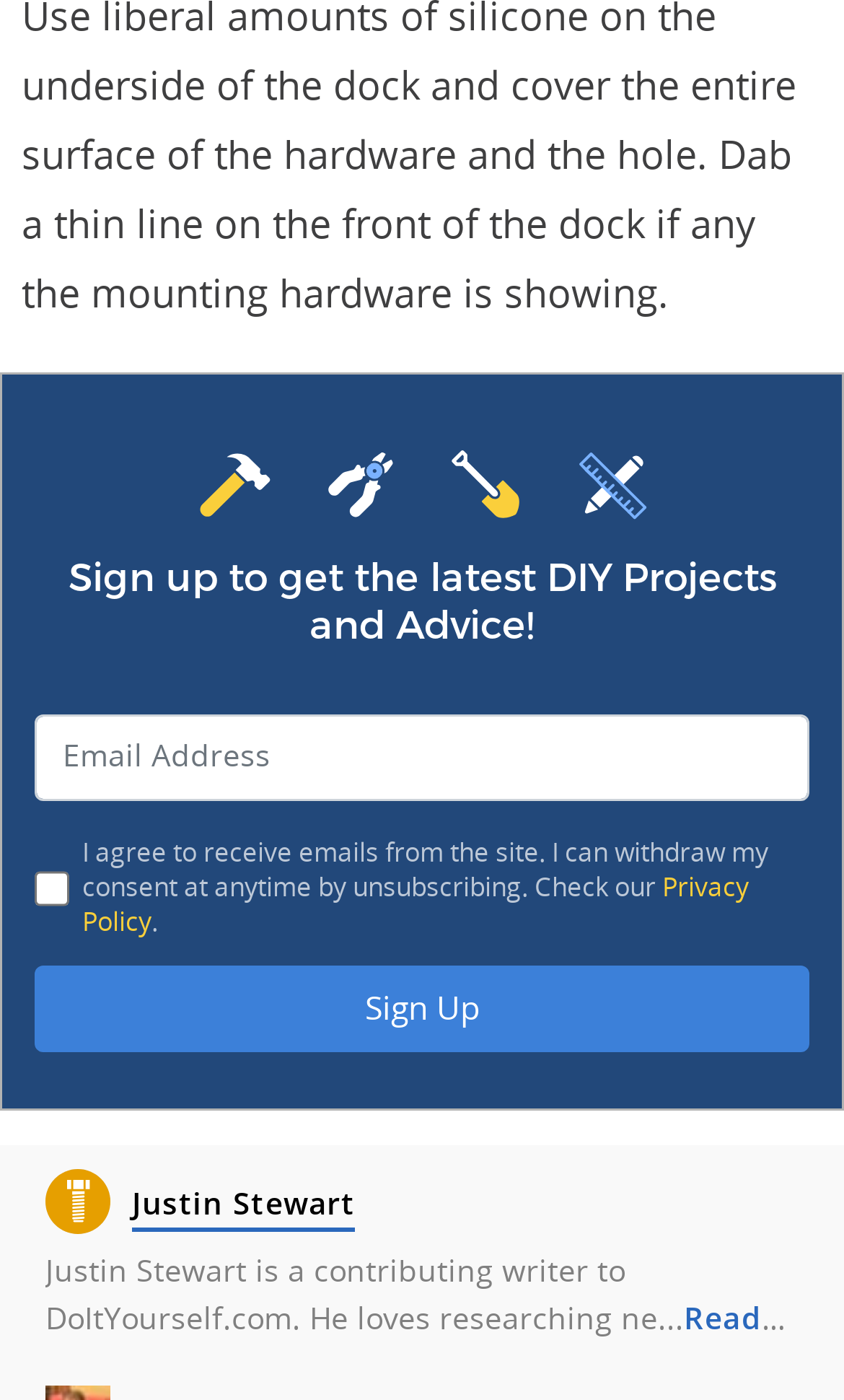Locate the bounding box coordinates of the region to be clicked to comply with the following instruction: "go to the ninth link". The coordinates must be four float numbers between 0 and 1, in the form [left, top, right, bottom].

None